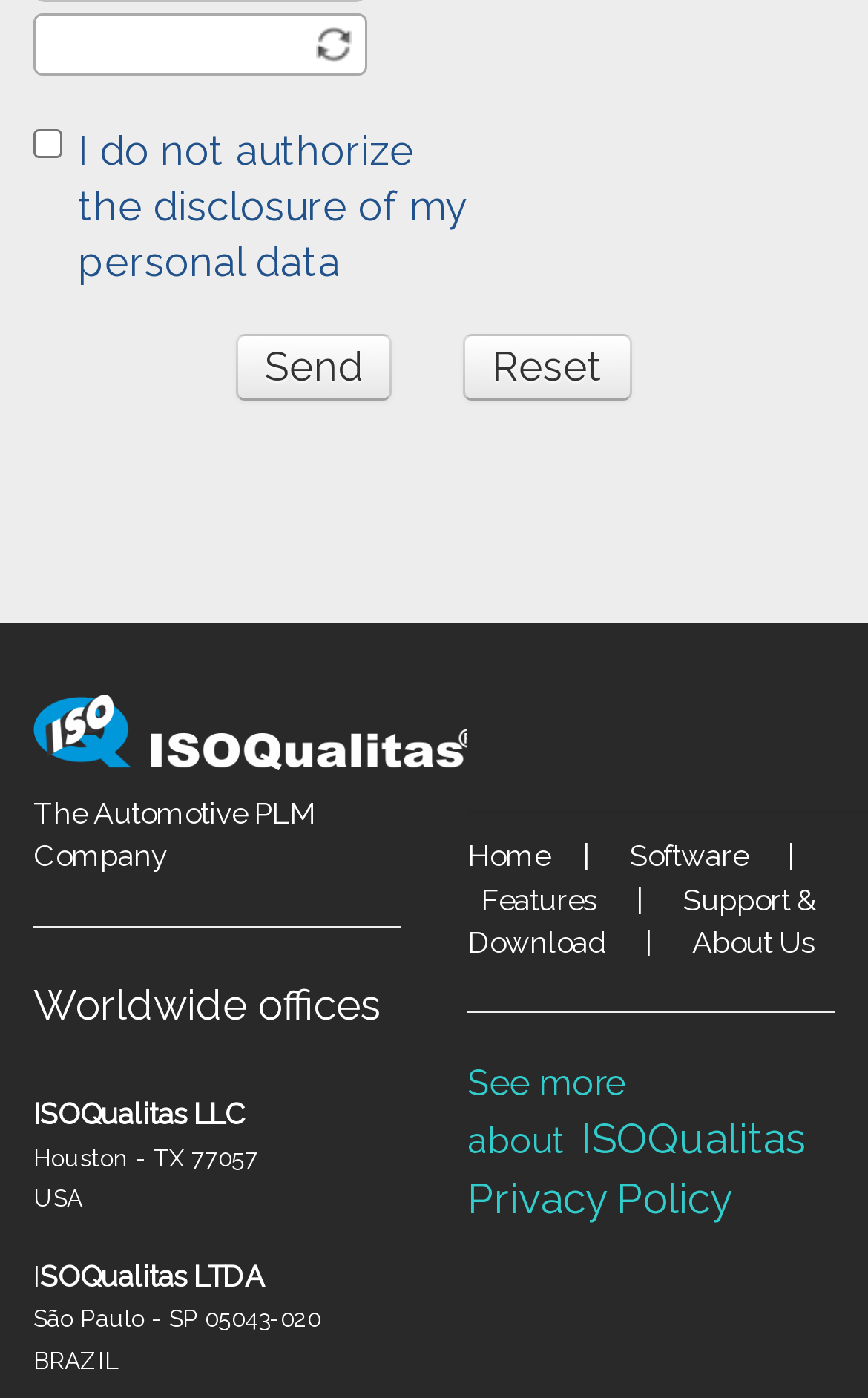Given the description "name="fox_form[m311][captcha]"", provide the bounding box coordinates of the corresponding UI element.

[0.038, 0.009, 0.423, 0.054]